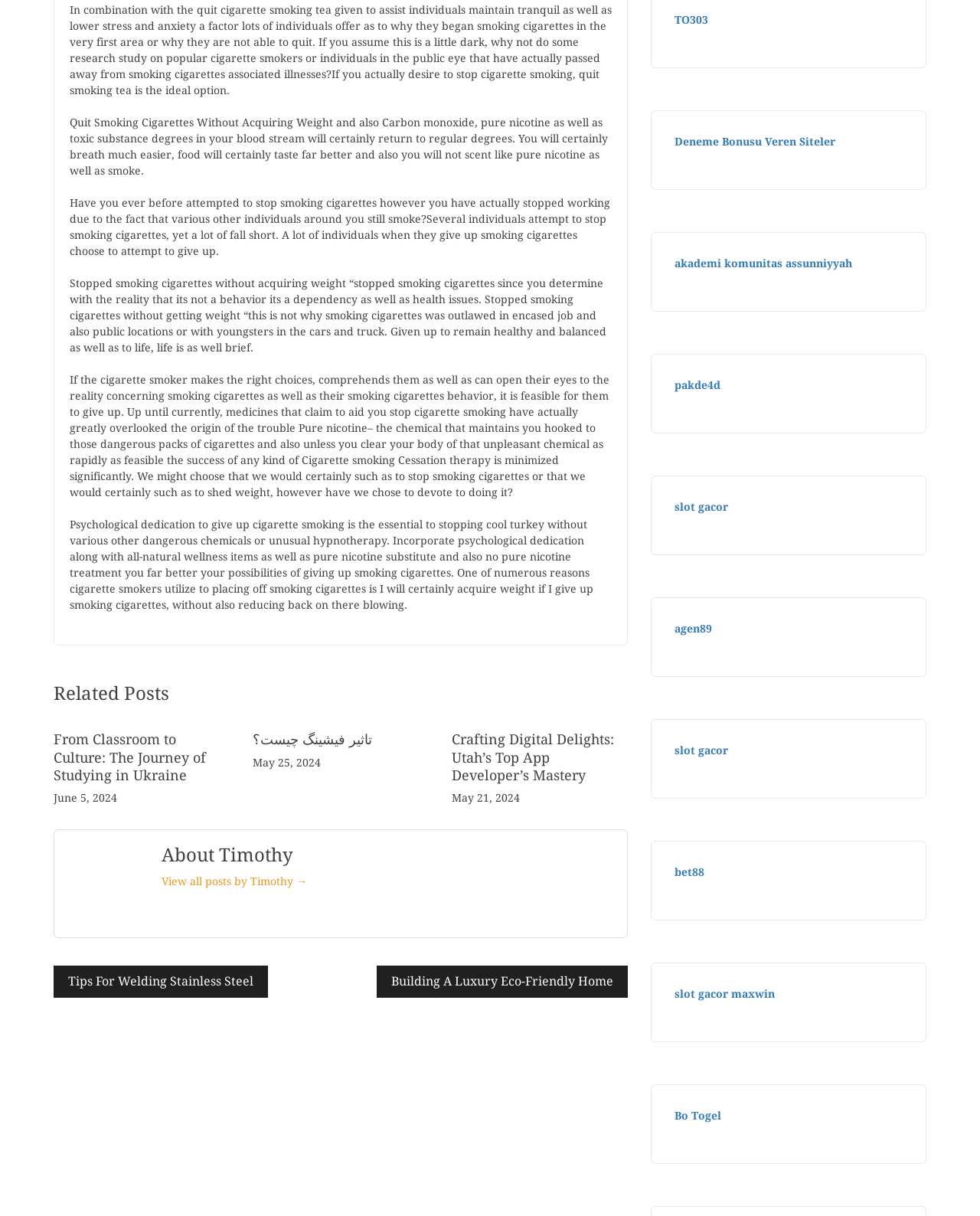Based on the image, provide a detailed and complete answer to the question: 
What is the purpose of the 'Related Posts' section?

The 'Related Posts' section appears to be a list of links to other articles on the website, suggesting that its purpose is to provide readers with additional content that may be of interest to them, based on the topic of the current article.